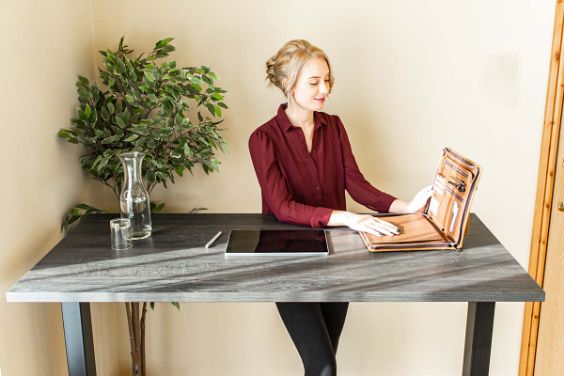Answer with a single word or phrase: 
What is on the desk besides the tablet?

Water carafe and glass